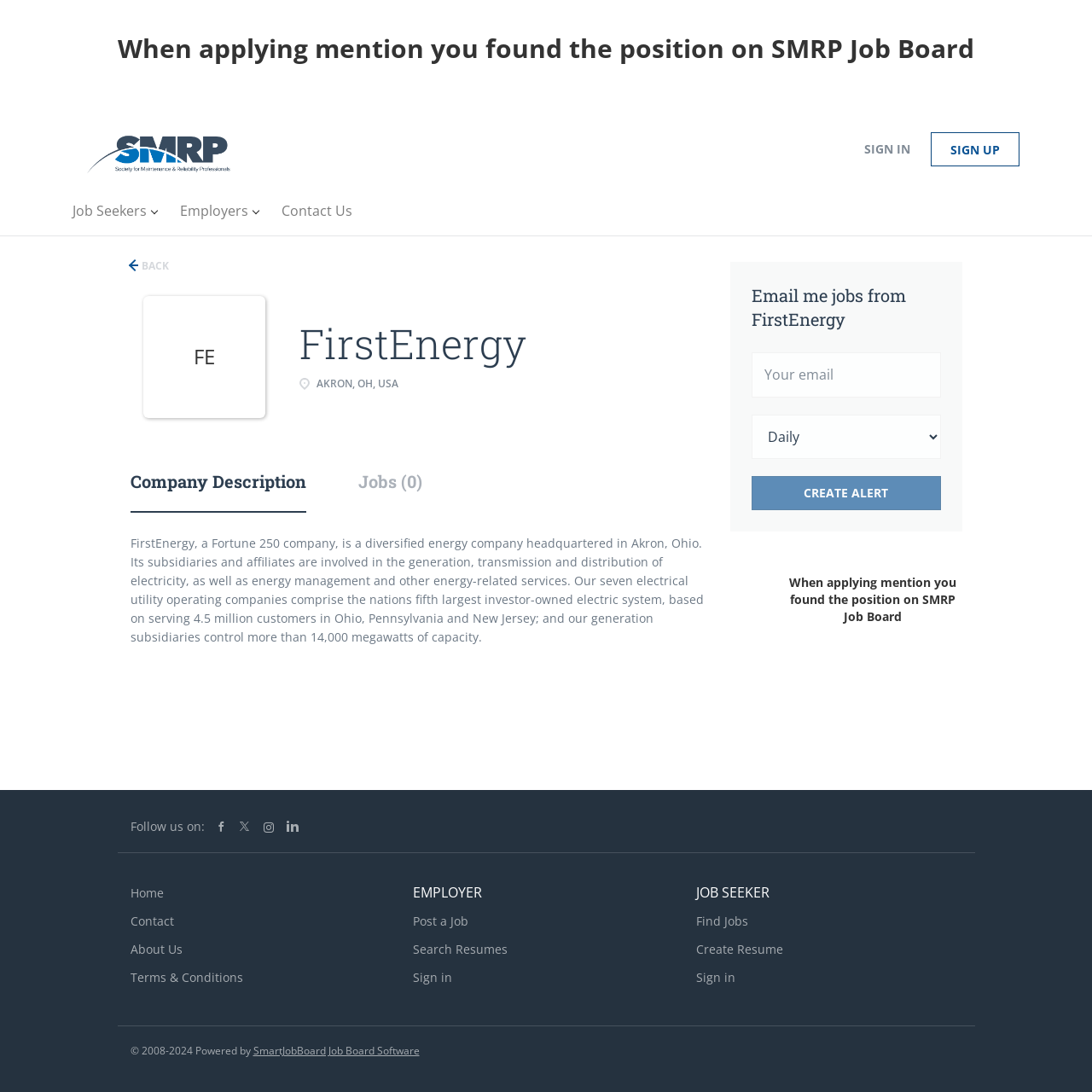Illustrate the webpage thoroughly, mentioning all important details.

This webpage is a job search platform for FirstEnergy, a diversified energy company headquartered in Akron, Ohio. At the top of the page, there is a heading that reads "When applying mention you found the position on SMRP Job Board." Below this heading, there is a link to "SMRP Job Board" accompanied by an image. On the top right corner, there are two links, "SIGN IN" and "SIGN UP".

The main content of the page is divided into two sections. The first section has a row of links, including "Job Seekers", "Employers", and "Contact Us". Below this row, there is a table with two cells. The first cell contains the company logo "FE" and the company name "FirstEnergy". The second cell displays the company location "AKRON, OH, USA".

The second section of the main content has a tab list with two tabs, "Company Description" and "Jobs (0)". The "Company Description" tab is selected by default, and it displays a brief description of FirstEnergy, including its business activities and customer base. Below the tab list, there is a heading "Email me jobs from FirstEnergy" followed by a text box to enter an email address, a combo box, and a "Create alert" button.

At the bottom of the page, there is a footer section with several links, including "Follow us on:", "Home", "Contact", "About Us", "Terms & Conditions", and "Post a Job". There are also two sections, one for employers and one for job seekers, with links to relevant pages. Finally, there is a copyright notice at the very bottom of the page.